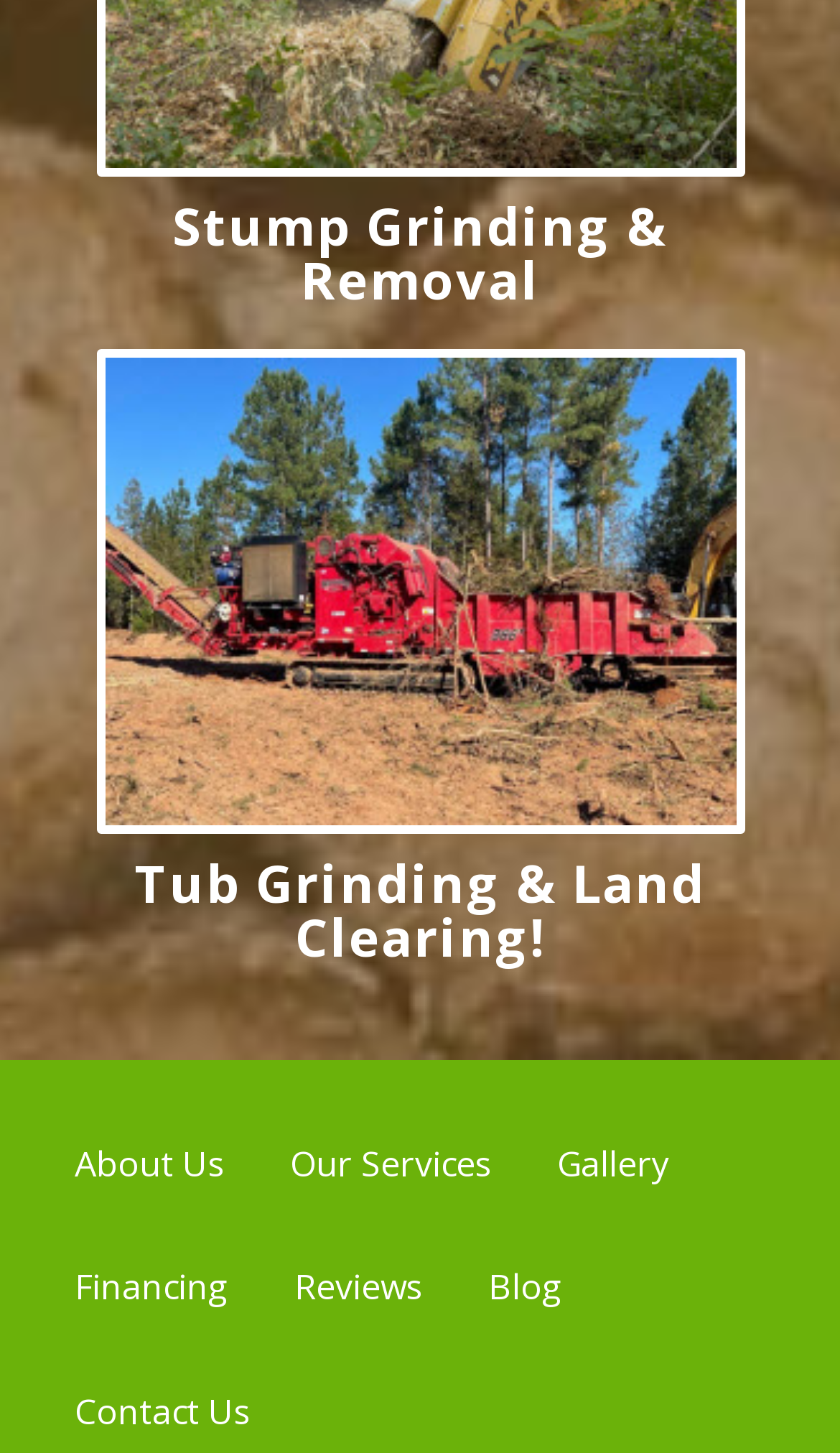Using the provided element description, identify the bounding box coordinates as (top-left x, top-left y, bottom-right x, bottom-right y). Ensure all values are between 0 and 1. Description: Contact Us

[0.088, 0.954, 0.299, 0.987]